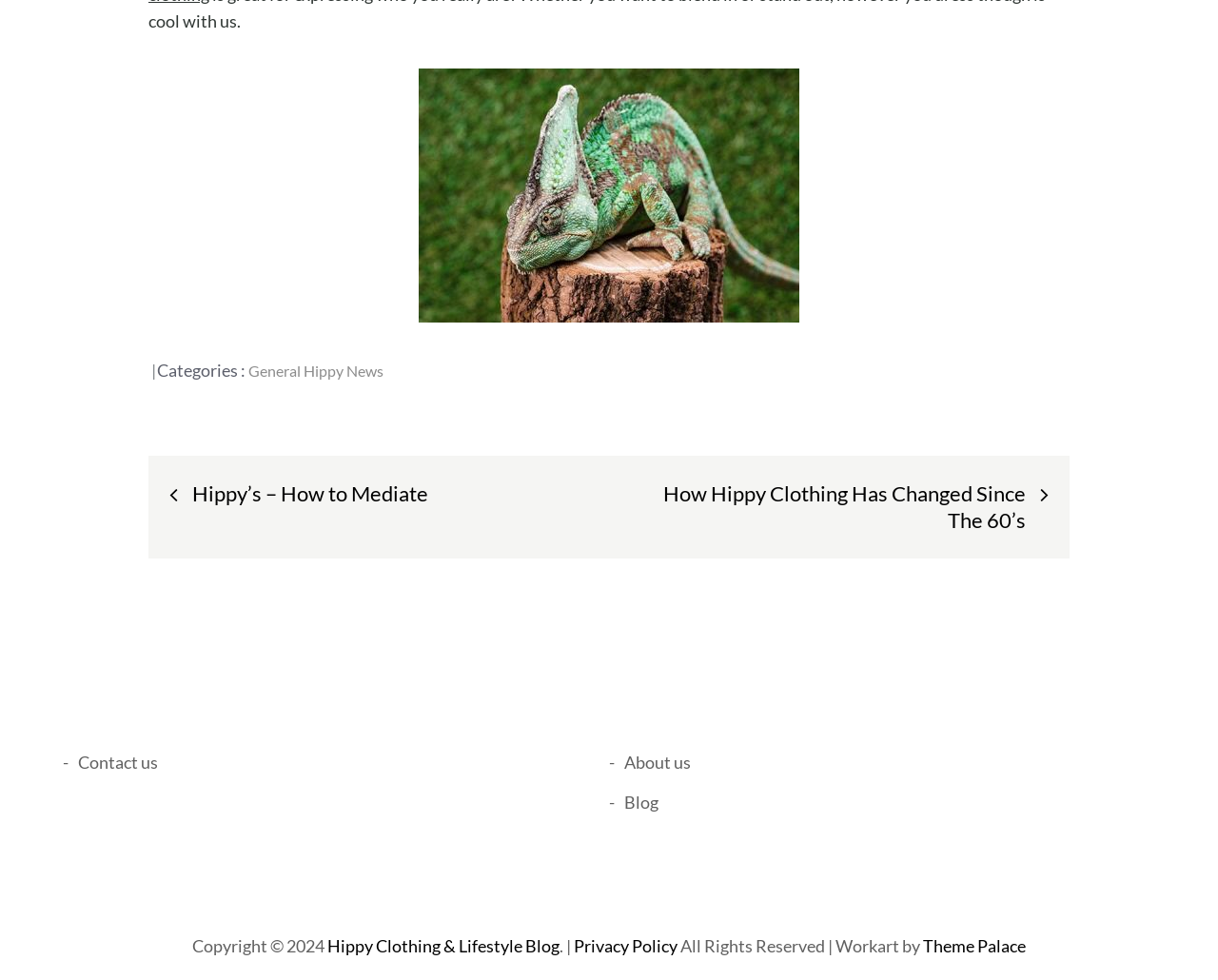Locate the UI element described by Blog in the provided webpage screenshot. Return the bounding box coordinates in the format (top-left x, top-left y, bottom-right x, bottom-right y), ensuring all values are between 0 and 1.

[0.512, 0.808, 0.541, 0.829]